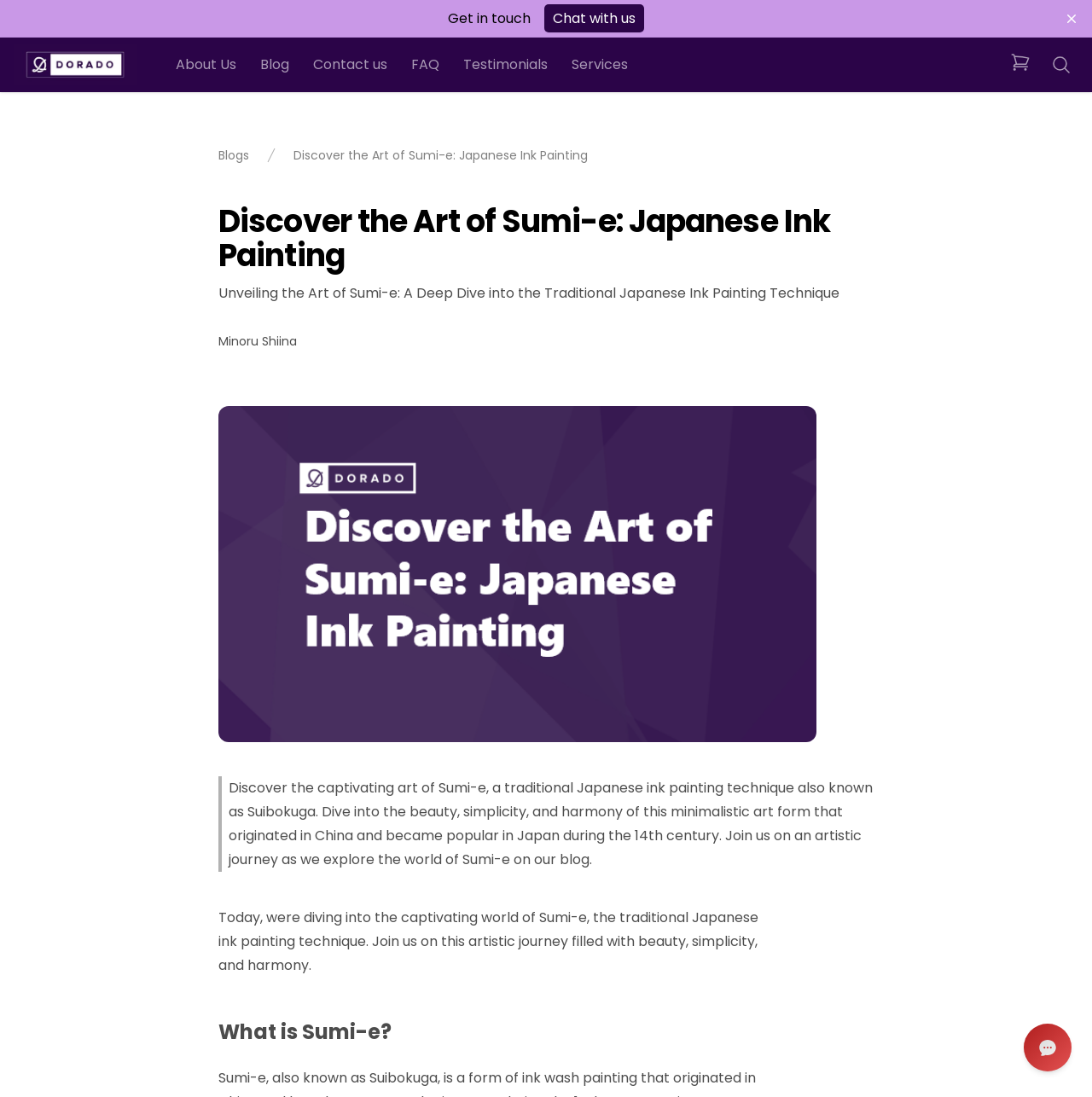Find the bounding box coordinates of the element I should click to carry out the following instruction: "Open".

[0.938, 0.933, 0.981, 0.977]